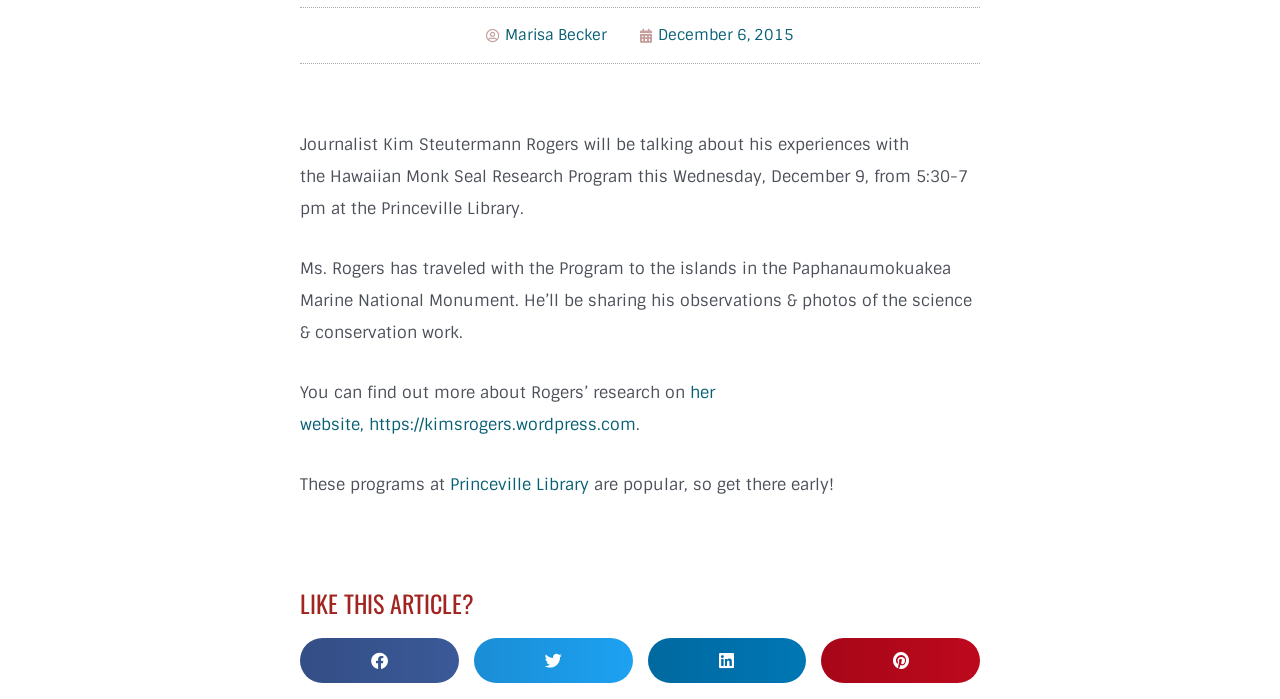Identify the bounding box coordinates for the UI element described as: "Princeville Library". The coordinates should be provided as four floats between 0 and 1: [left, top, right, bottom].

[0.352, 0.678, 0.464, 0.708]